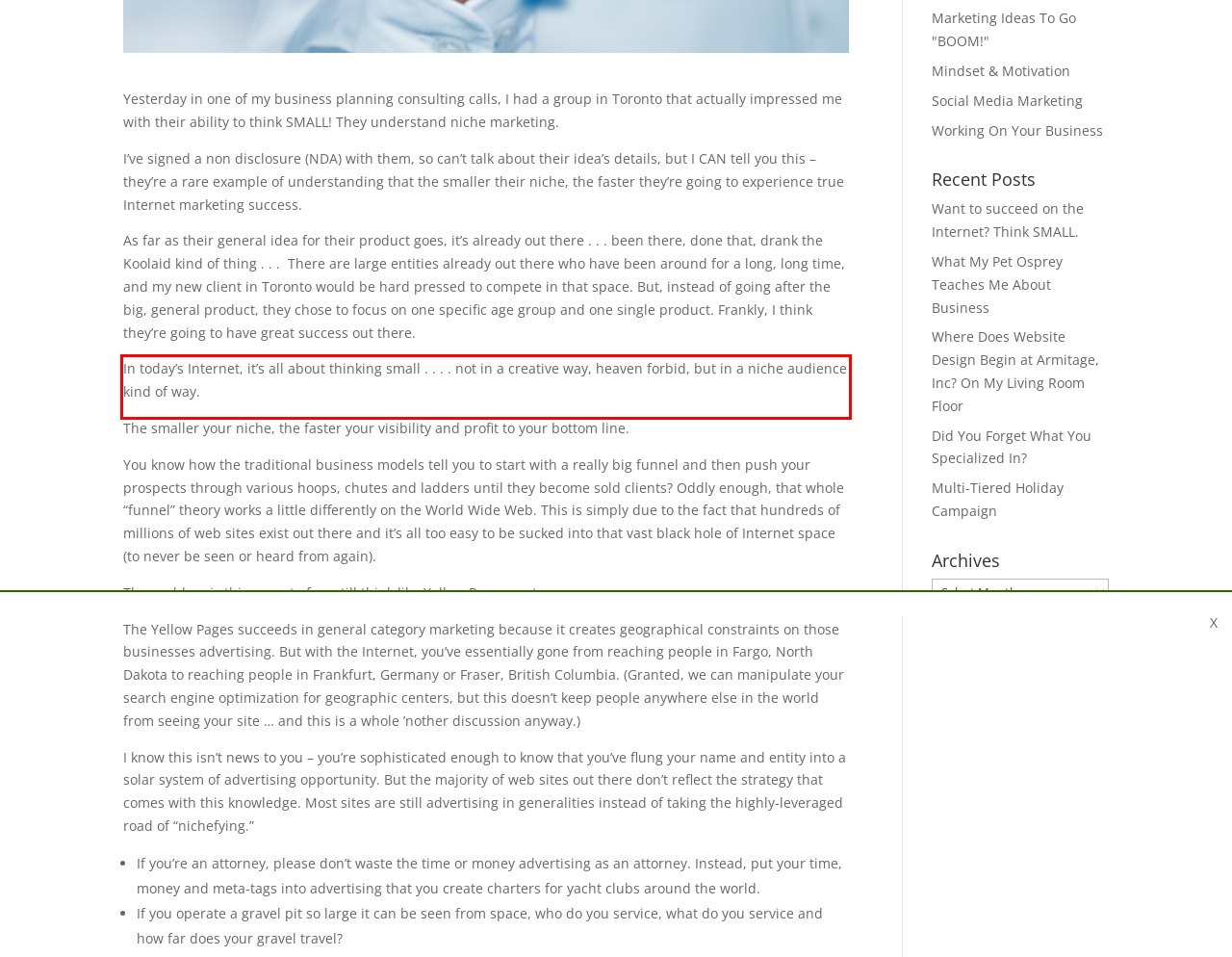Perform OCR on the text inside the red-bordered box in the provided screenshot and output the content.

In today’s Internet, it’s all about thinking small . . . . not in a creative way, heaven forbid, but in a niche audience kind of way.